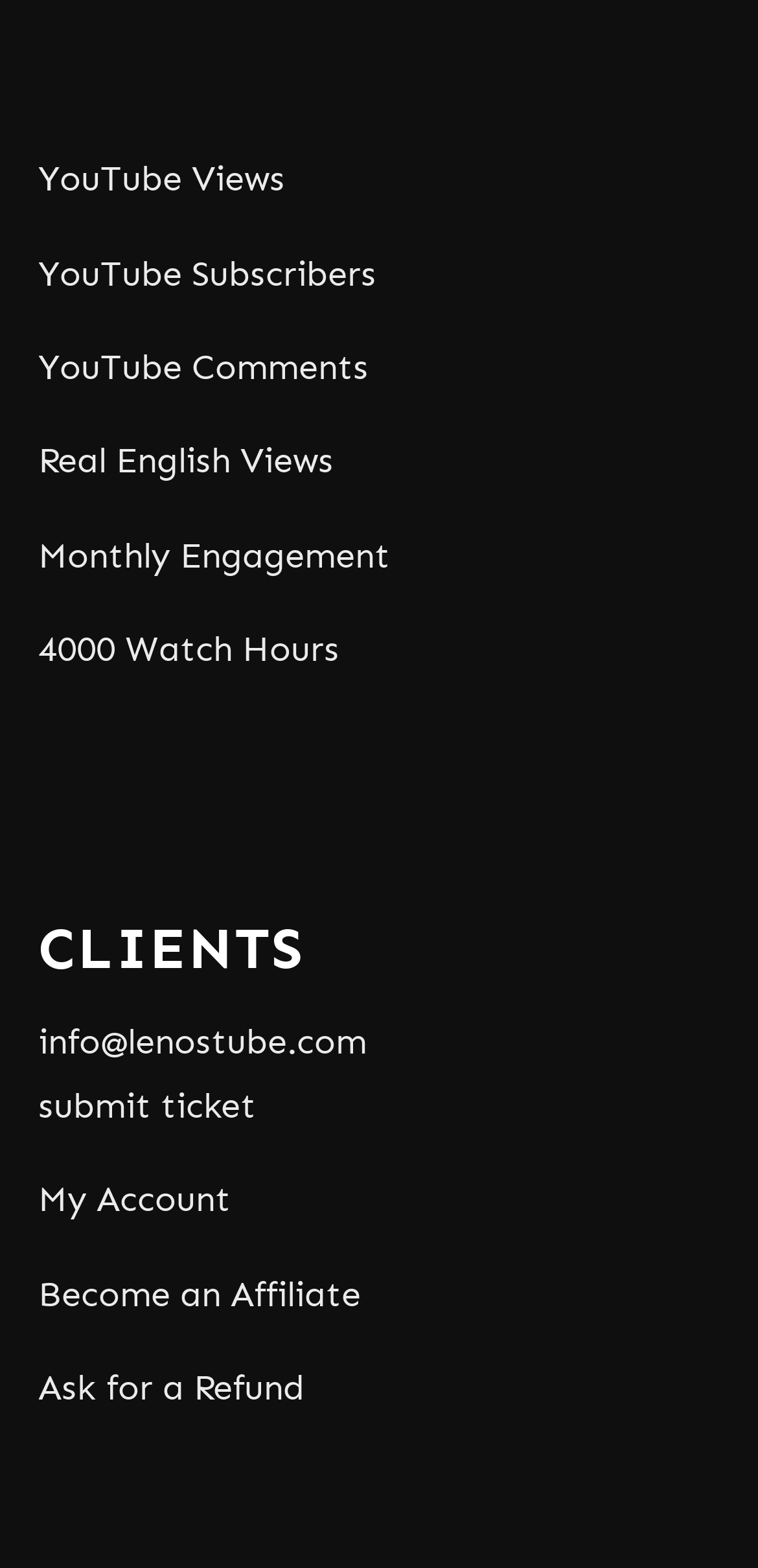Find the bounding box coordinates for the UI element whose description is: "info@lenostube.com". The coordinates should be four float numbers between 0 and 1, in the format [left, top, right, bottom].

[0.05, 0.655, 0.483, 0.677]